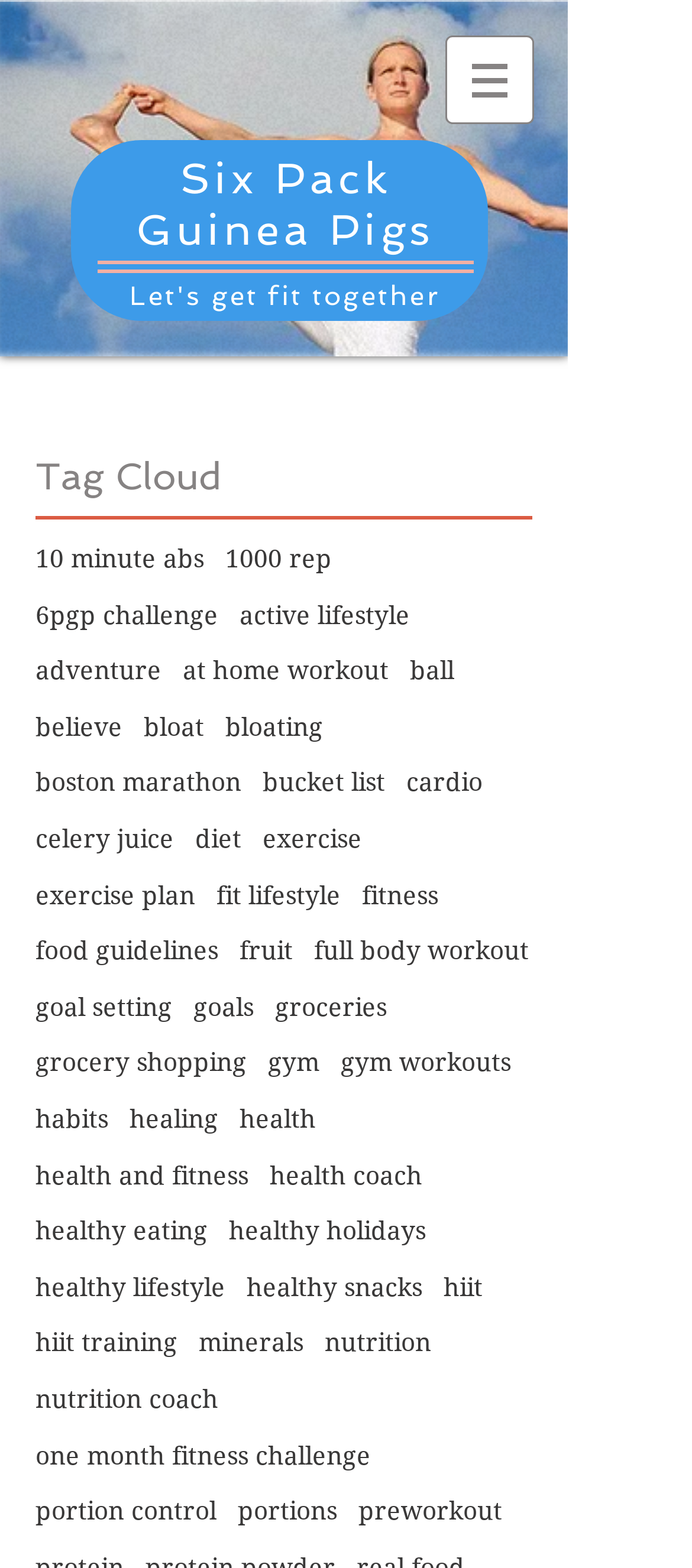Is the website focused on a specific type of workout?
Using the image provided, answer with just one word or phrase.

No